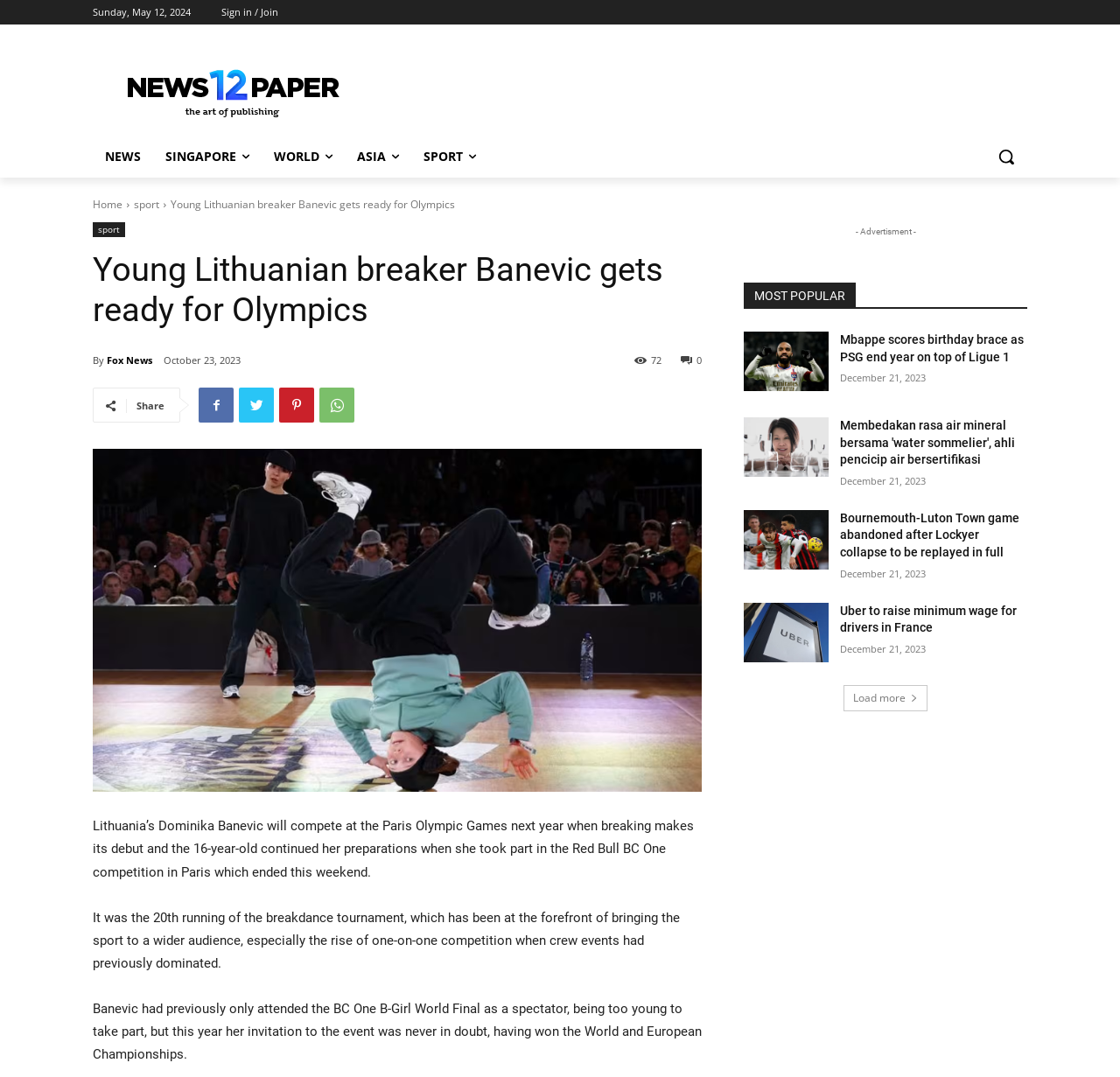Show me the bounding box coordinates of the clickable region to achieve the task as per the instruction: "Search for something".

[0.88, 0.126, 0.917, 0.165]